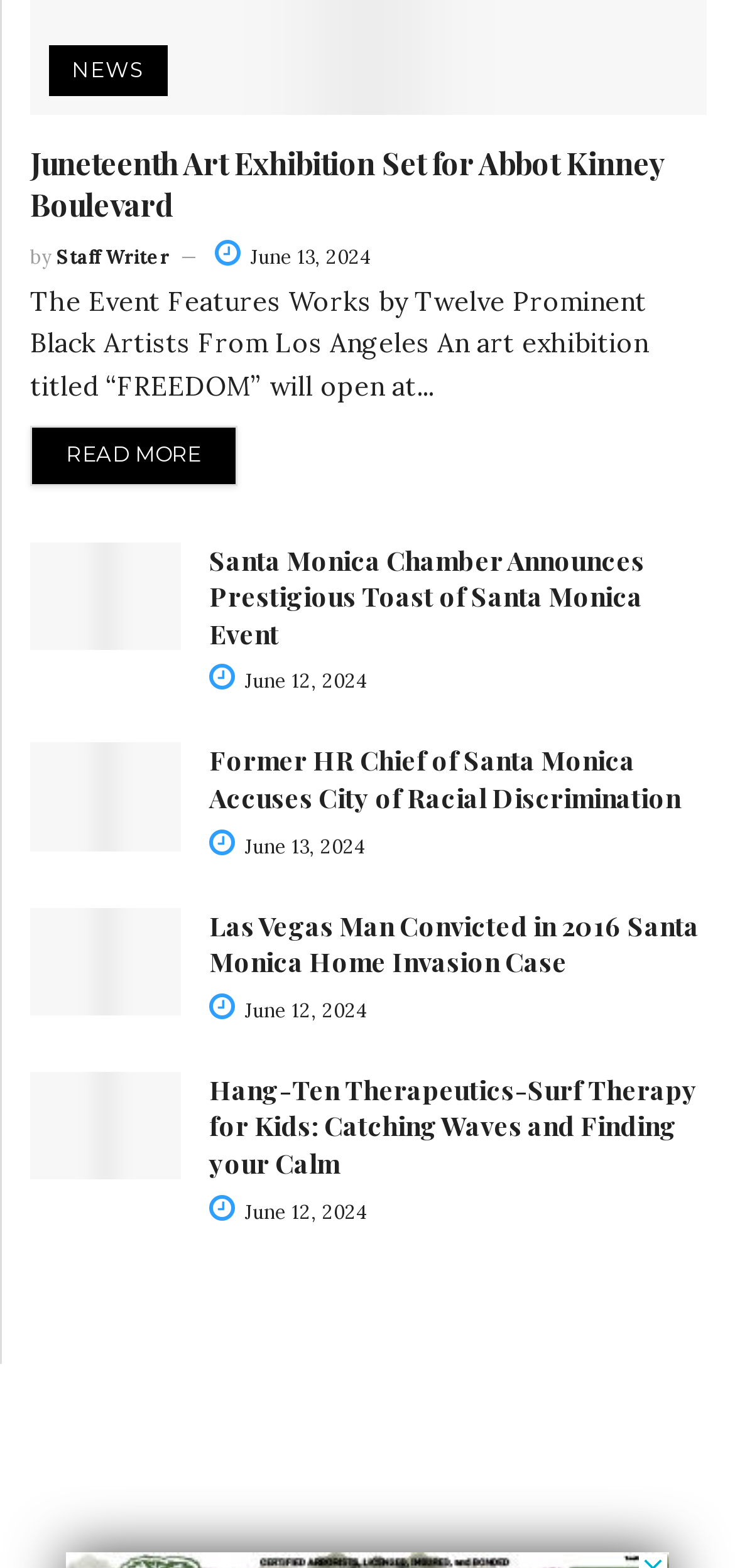Please find the bounding box coordinates of the element's region to be clicked to carry out this instruction: "Learn more about Former HR Chief of Santa Monica Accuses City of Racial Discrimination".

[0.041, 0.474, 0.246, 0.543]